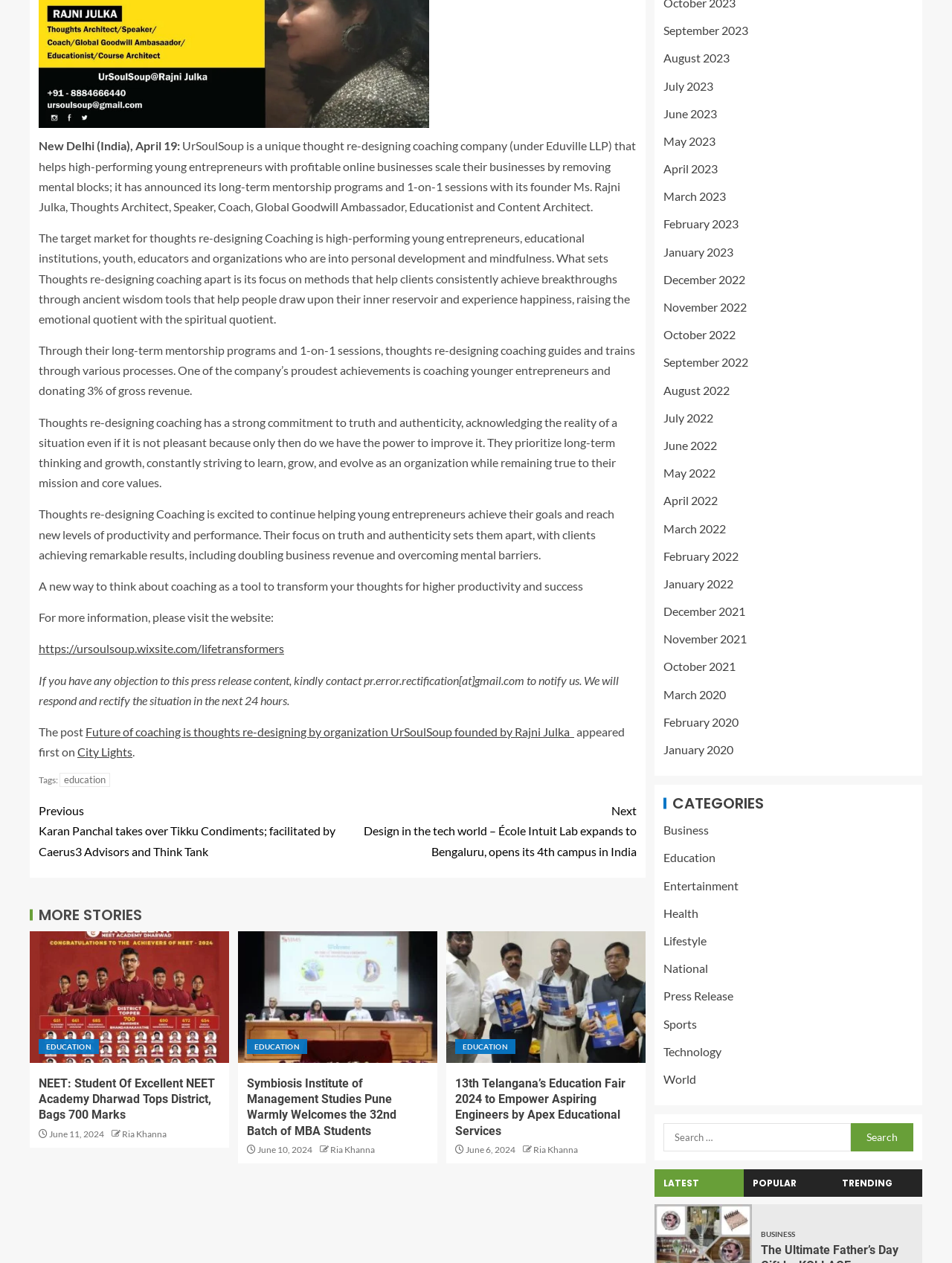Locate the bounding box coordinates of the clickable area to execute the instruction: "Explore the category of Education". Provide the coordinates as four float numbers between 0 and 1, represented as [left, top, right, bottom].

[0.697, 0.673, 0.752, 0.685]